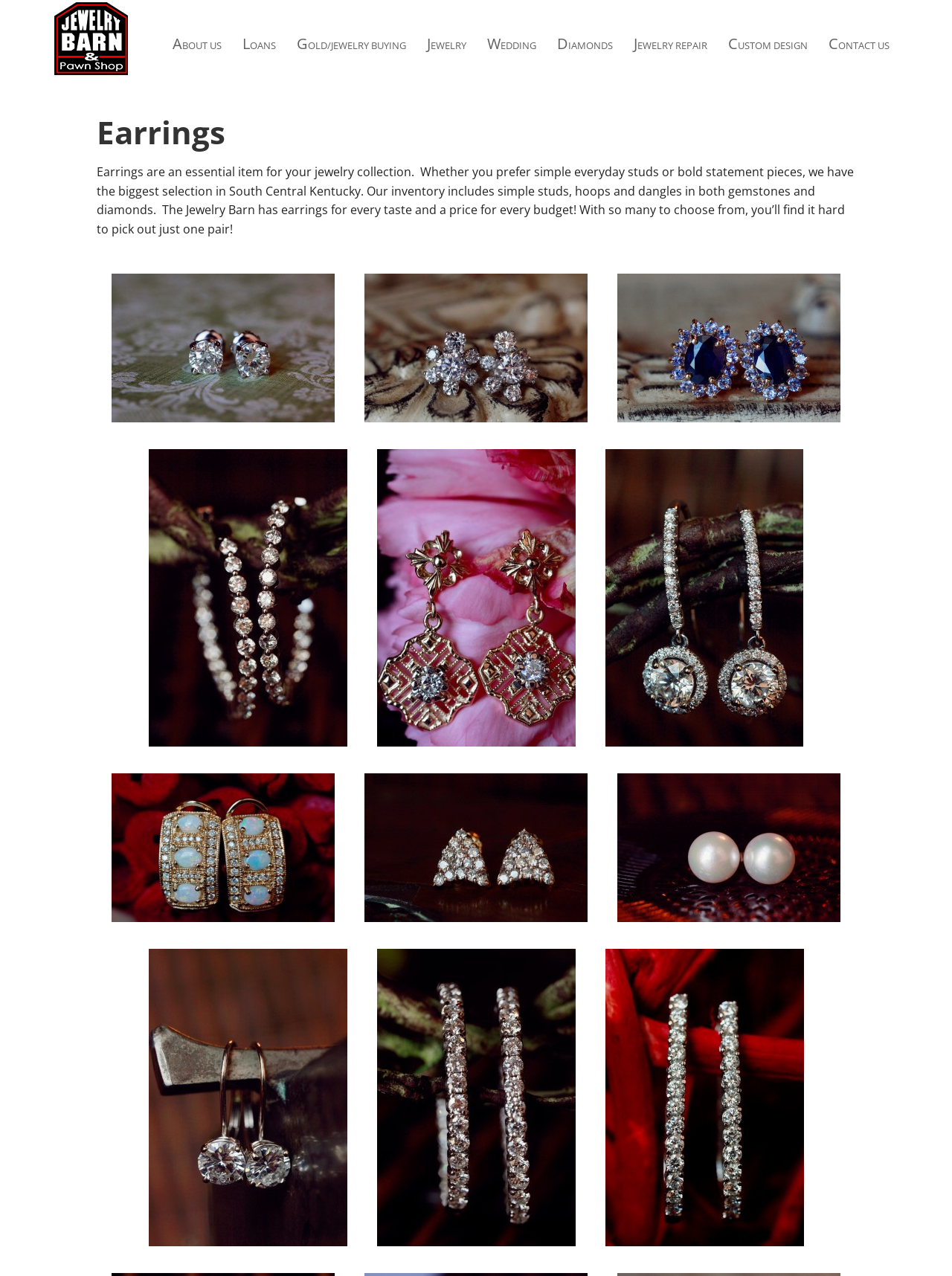Respond to the question below with a concise word or phrase:
What is the focus of the webpage?

Earrings